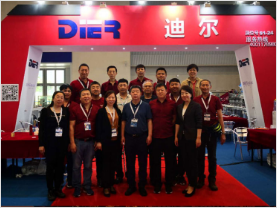Describe all the elements in the image with great detail.

The image depicts a vibrant exhibition display for Dier, featuring a large banner prominently displaying the company's name in both English and Chinese. The setting showcases a group of professionals, including men and women, gathered together in front of the booth, all wearing matching dark red attire, suggesting a cohesive team atmosphere. The background reveals an array of machinery equipment, indicating Dier’s focus on industrial solutions, likely related to pharmaceutical machinery, aligning with their commitment to providing valuable products and services. This photograph captures a moment of camaraderie and professionalism at a trade show, where the team is poised to engage with potential clients and partners. The environment is energetic, reflecting the spirit of collaboration and innovation within the company.